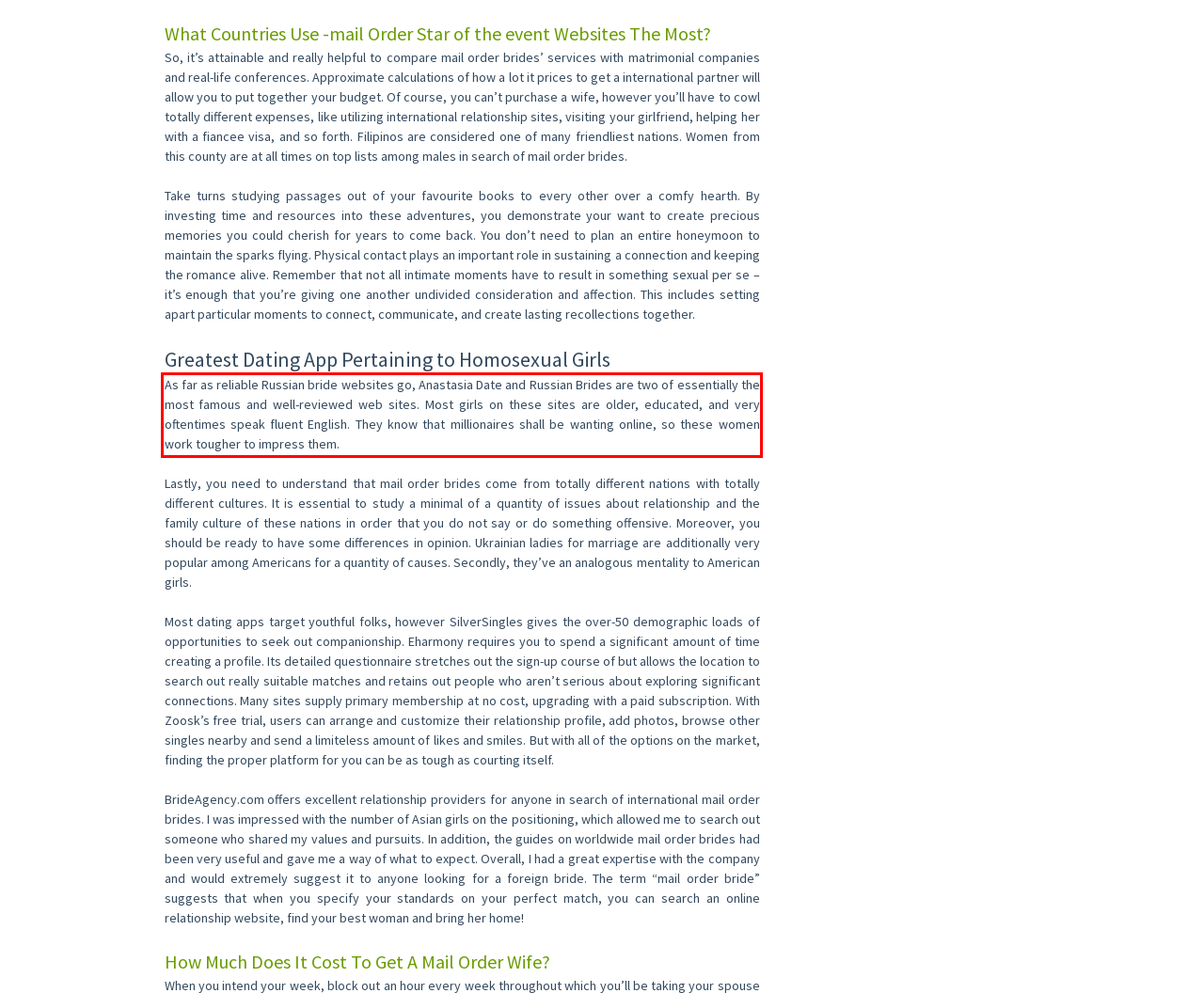Identify the text inside the red bounding box on the provided webpage screenshot by performing OCR.

As far as reliable Russian bride websites go, Anastasia Date and Russian Brides are two of essentially the most famous and well-reviewed web sites. Most girls on these sites are older, educated, and very oftentimes speak fluent English. They know that millionaires shall be wanting online, so these women work tougher to impress them.